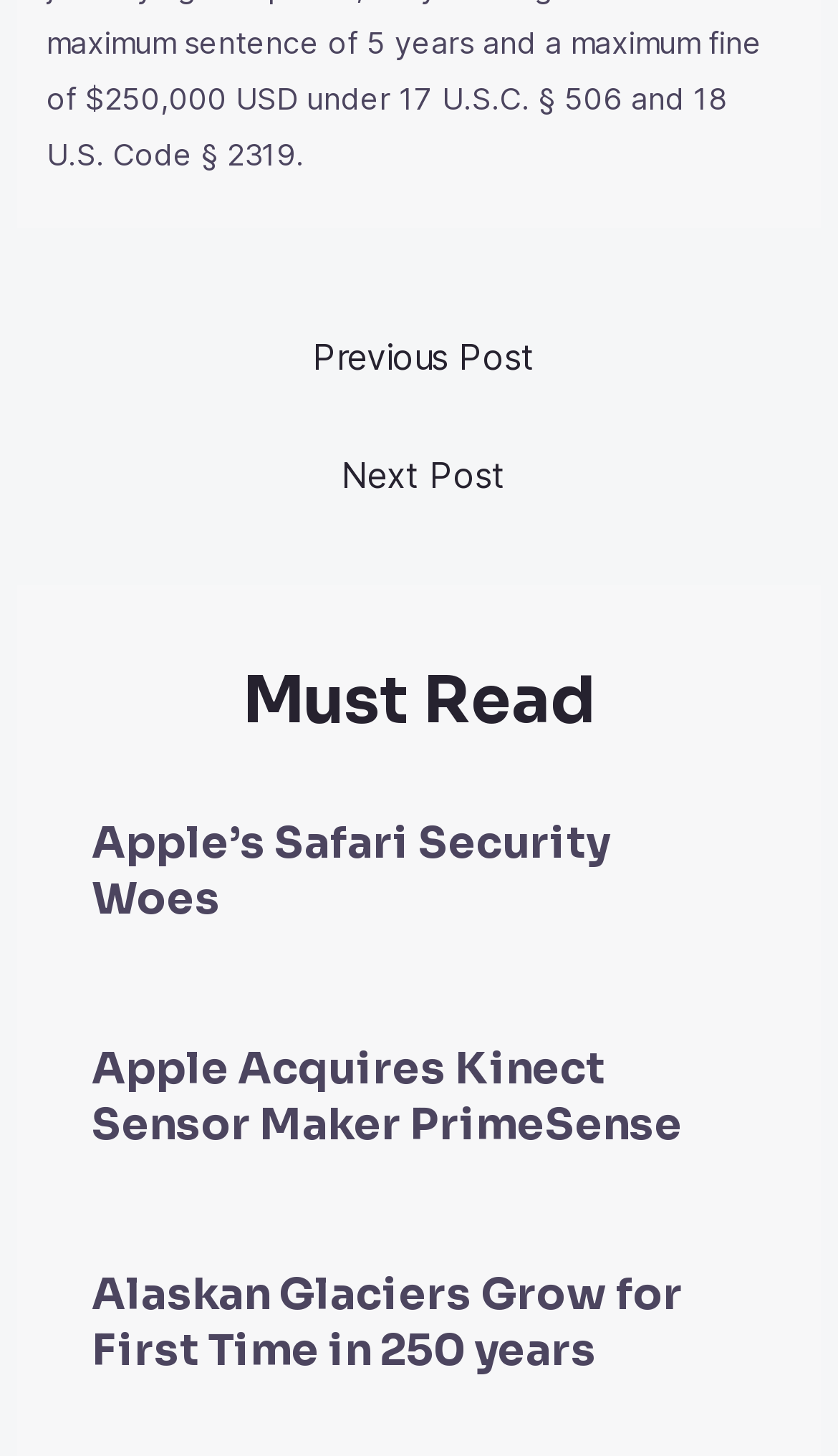Find the bounding box of the UI element described as: "Apple’s Safari Security Woes". The bounding box coordinates should be given as four float values between 0 and 1, i.e., [left, top, right, bottom].

[0.109, 0.561, 0.727, 0.636]